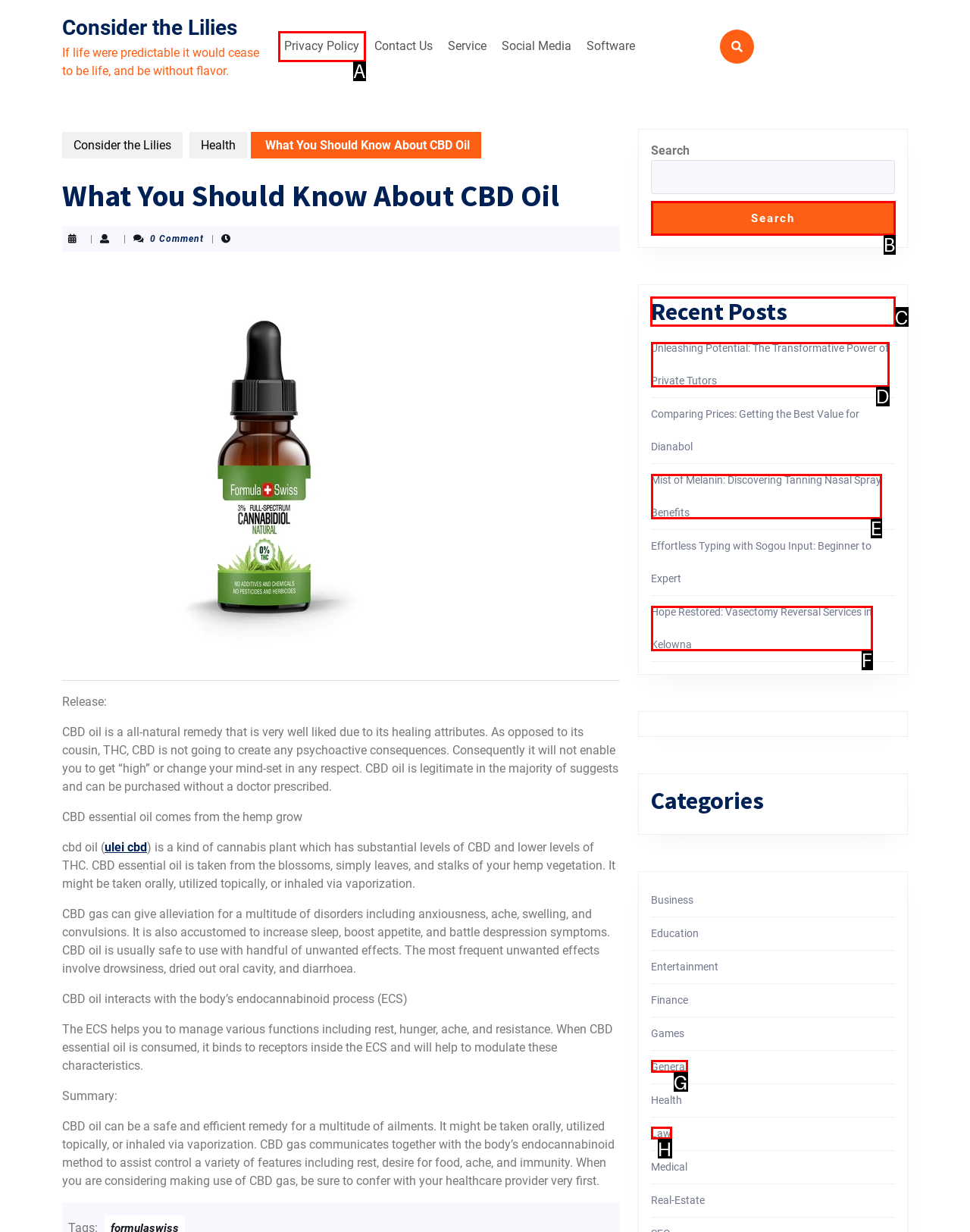Select the letter of the UI element you need to click to complete this task: Check the 'Recent Posts' section.

C